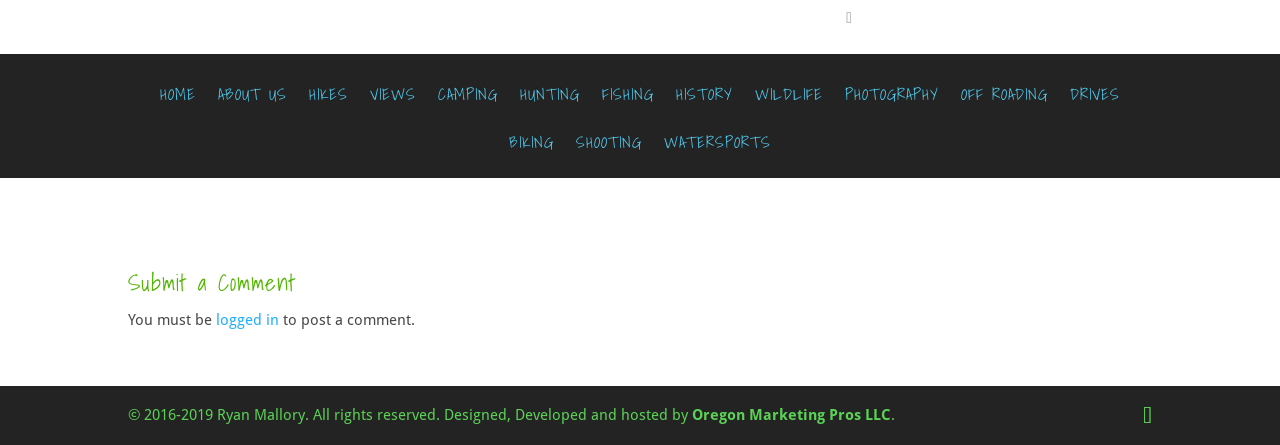How many links are in the top navigation bar?
Please answer the question as detailed as possible based on the image.

I counted the number of links in the top navigation bar, which includes HOME, ABOUT US, HIKES, VIEWS, CAMPING, HUNTING, FISHING, HISTORY, WILDLIFE, PHOTOGRAPHY, OFF ROADING, and DRIVES.